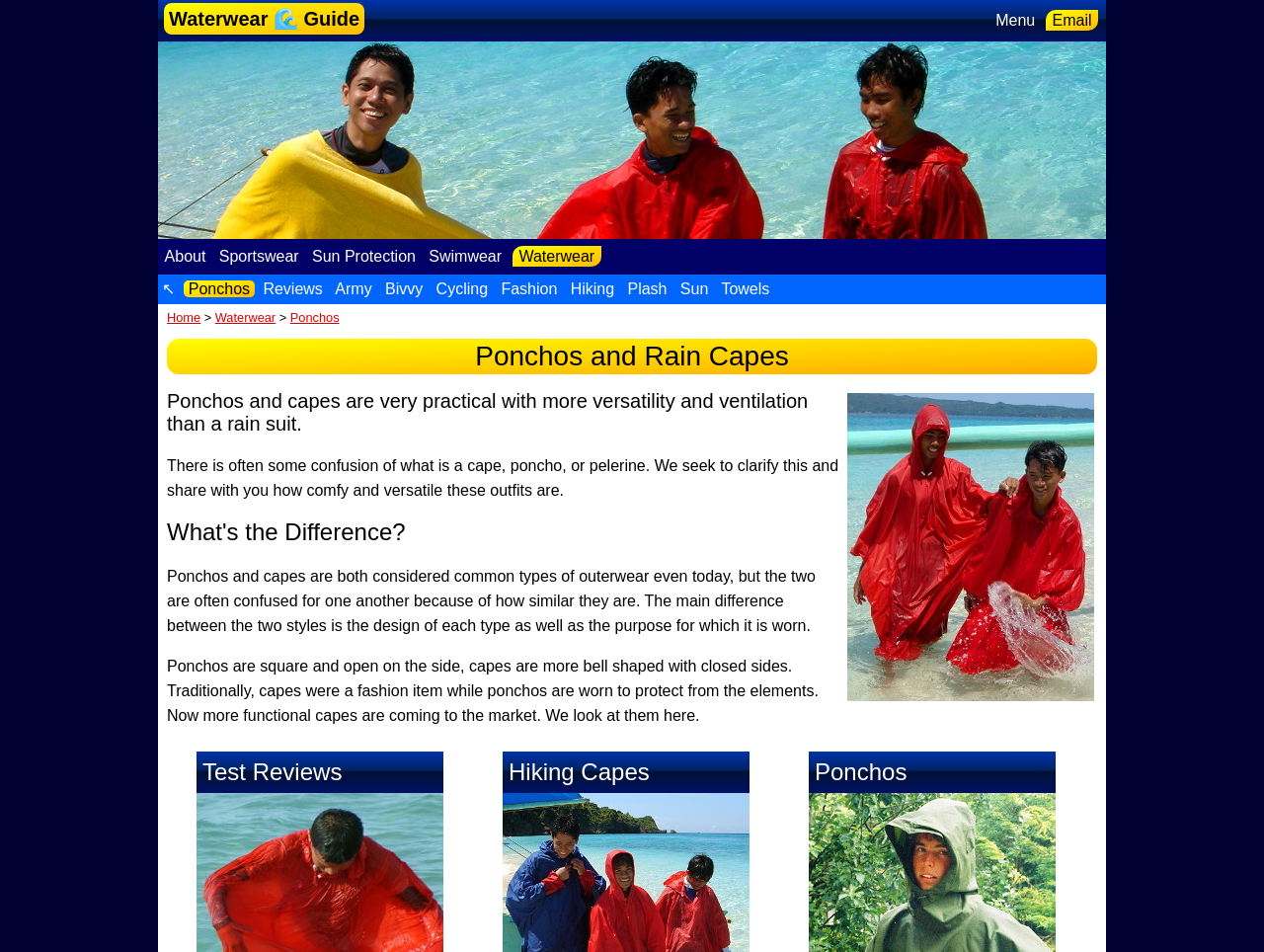Based on the image, provide a detailed response to the question:
What is the main topic of this webpage?

Based on the webpage's title 'Waterwear Guide - Waterwear - Ponchos' and the content of the webpage, it is clear that the main topic of this webpage is waterwear, specifically ponchos and capes.